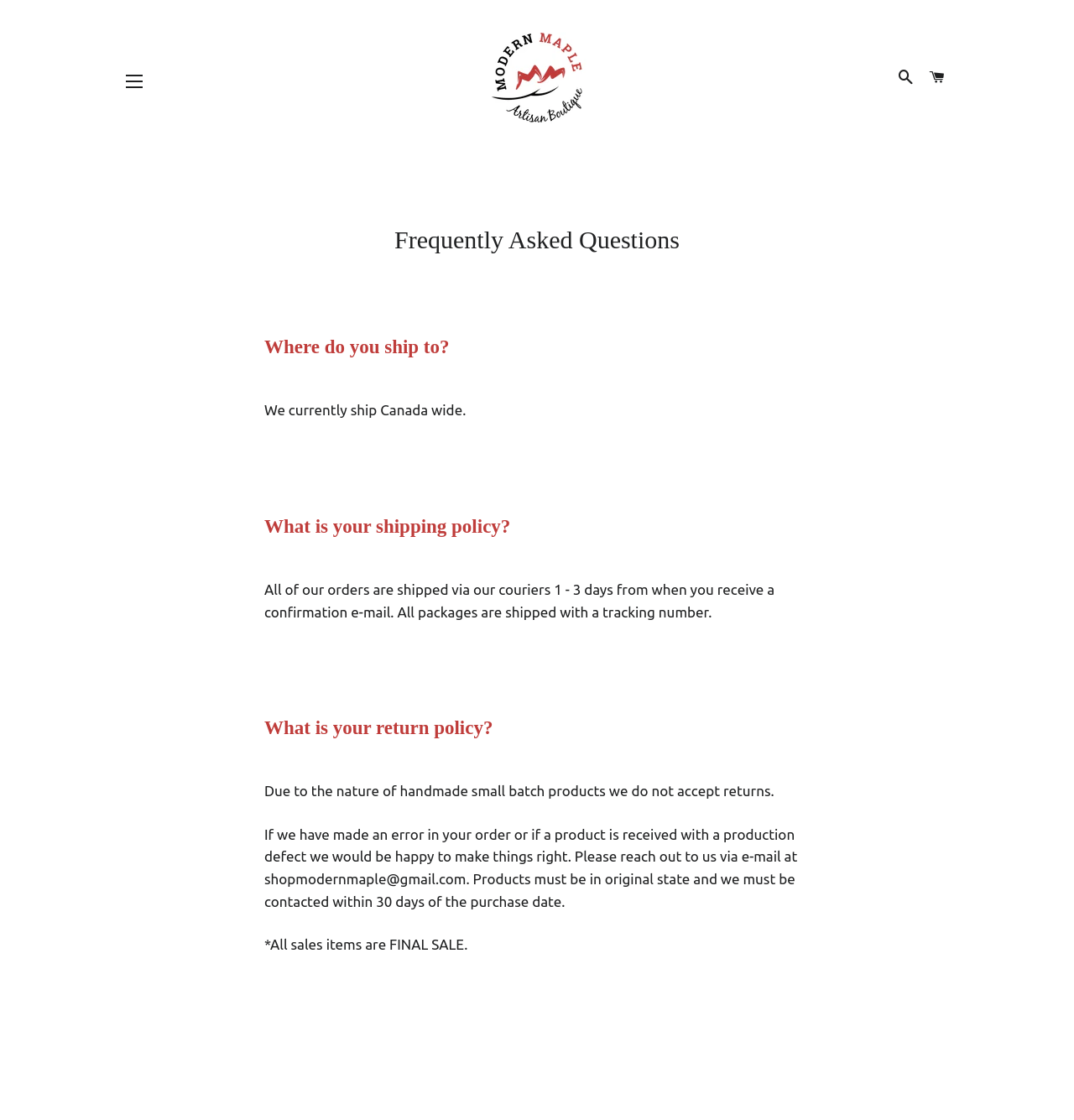With reference to the screenshot, provide a detailed response to the question below:
Are sale items refundable?

The answer can be found in the section 'What is your return policy?' which states '*All sales items are FINAL SALE.'